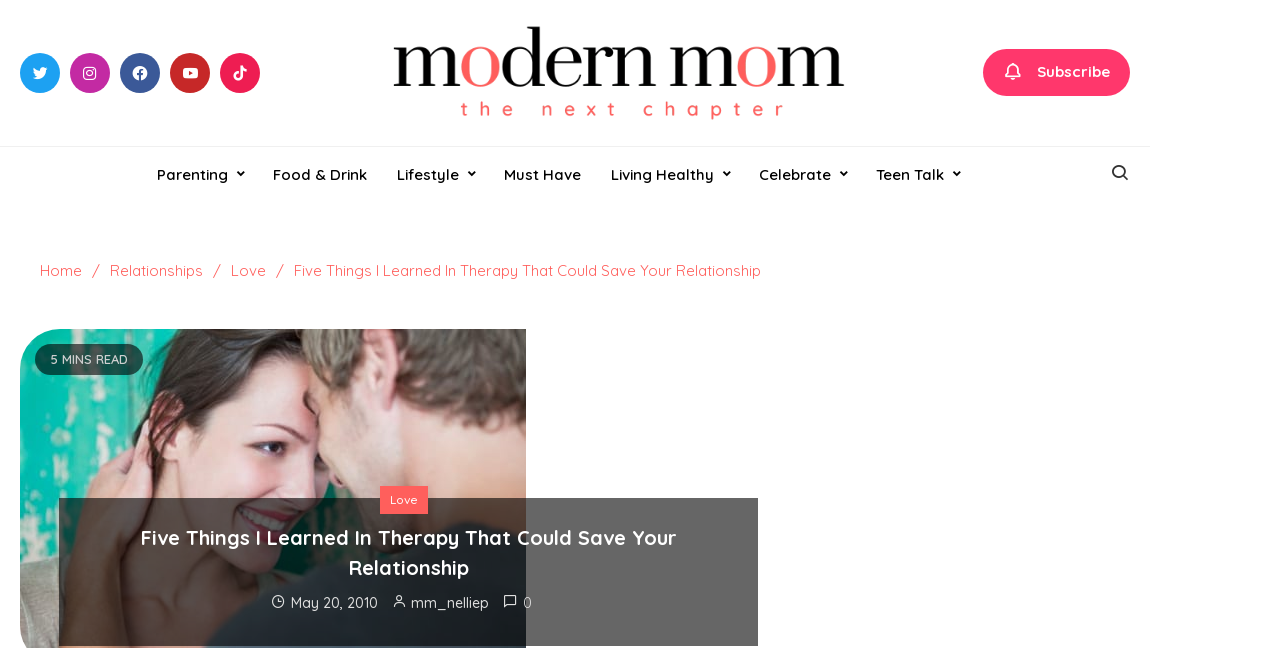Give a one-word or one-phrase response to the question:
What is the title of the article?

Five Things I Learned In Therapy That Could Save Your Relationship